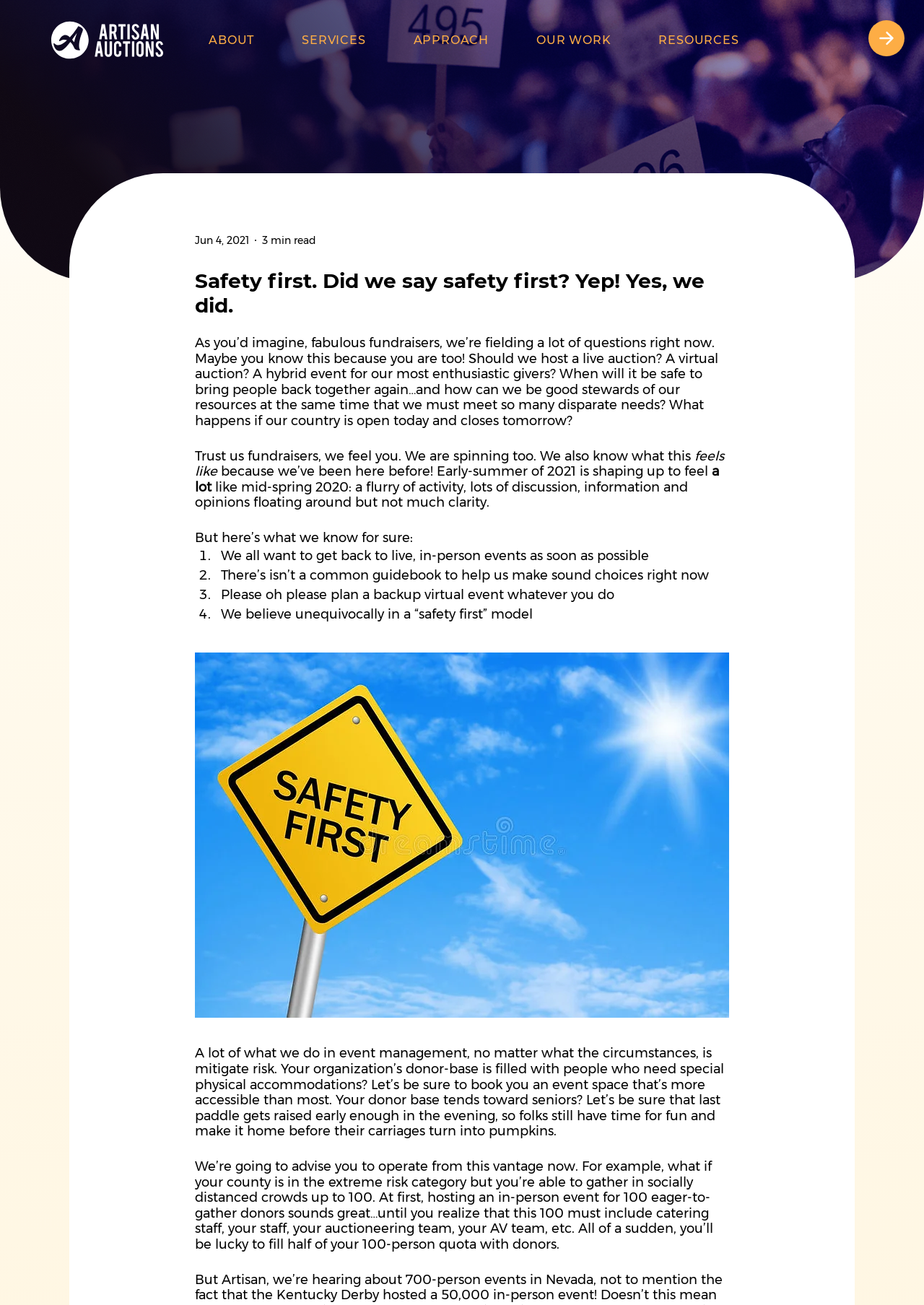Give an in-depth explanation of the webpage layout and content.

The webpage appears to be a blog post or article from Artisan Auctions, a company that specializes in event management and fundraising. The main content of the page is a lengthy article that discusses the challenges of hosting fundraising events during uncertain times, such as the COVID-19 pandemic.

At the top of the page, there is a navigation menu with links to other sections of the website, including "About", "Services", "Approach", "Our Work", and "Resources". Below the navigation menu, there is a heading that reads "Safety first. Did we say safety first? Yep! Yes, we did." followed by a brief introduction to the article.

The article itself is divided into several paragraphs, with a few highlighted points listed in a numbered format. The text discusses the importance of prioritizing safety when hosting events, and the need to be flexible and prepared for changing circumstances. The article also mentions the challenges of hosting hybrid events and the importance of having a backup plan.

Throughout the article, there are no images, but there are several links and a button at the bottom of the page. The button is likely a call-to-action, encouraging readers to take some action or learn more about the company's services.

In terms of layout, the navigation menu is located at the top of the page, with the main content of the article below it. The article is divided into several sections, with headings and paragraphs that make it easy to read and follow. The highlighted points are listed in a numbered format, making it easy to scan and understand. Overall, the layout is clean and easy to navigate.